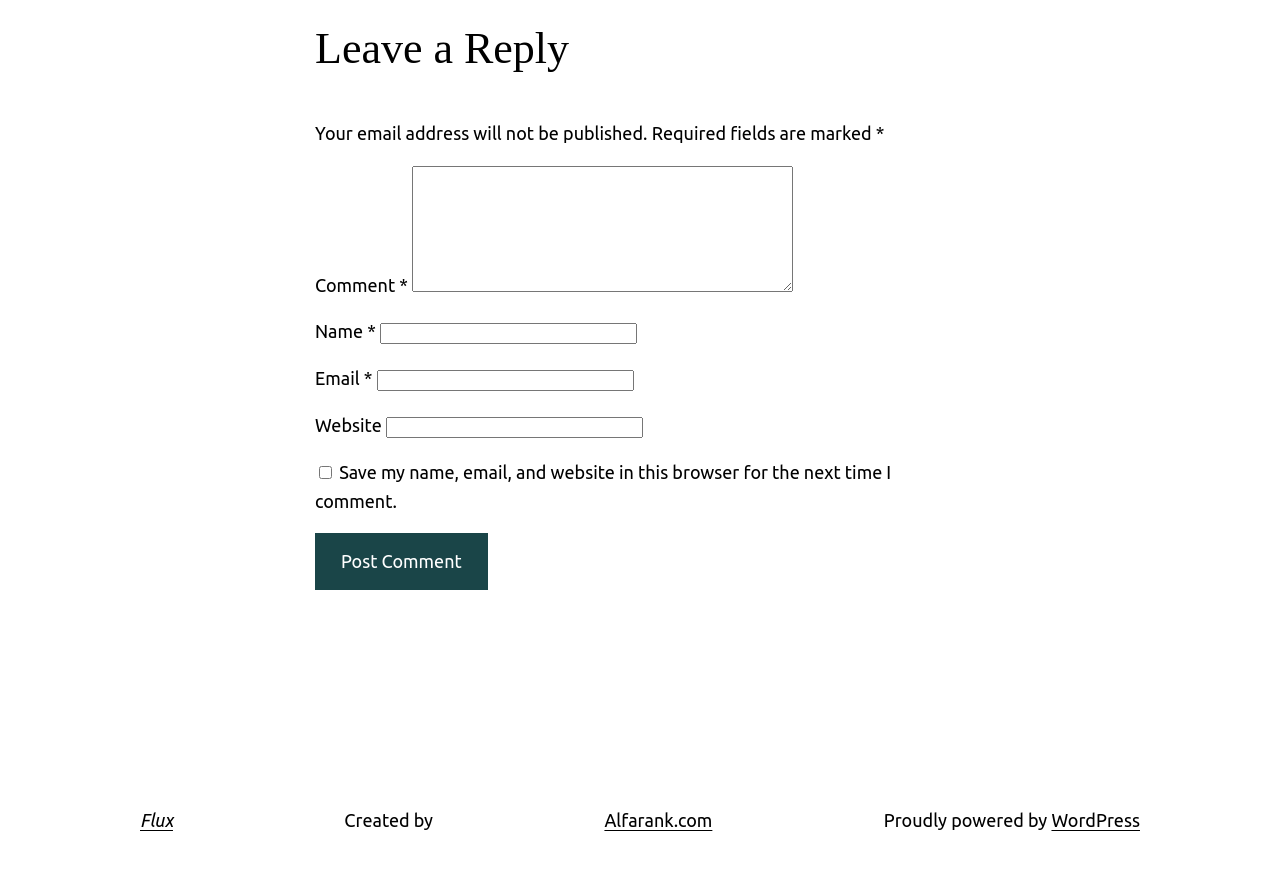Please mark the clickable region by giving the bounding box coordinates needed to complete this instruction: "Leave a comment".

[0.246, 0.027, 0.754, 0.084]